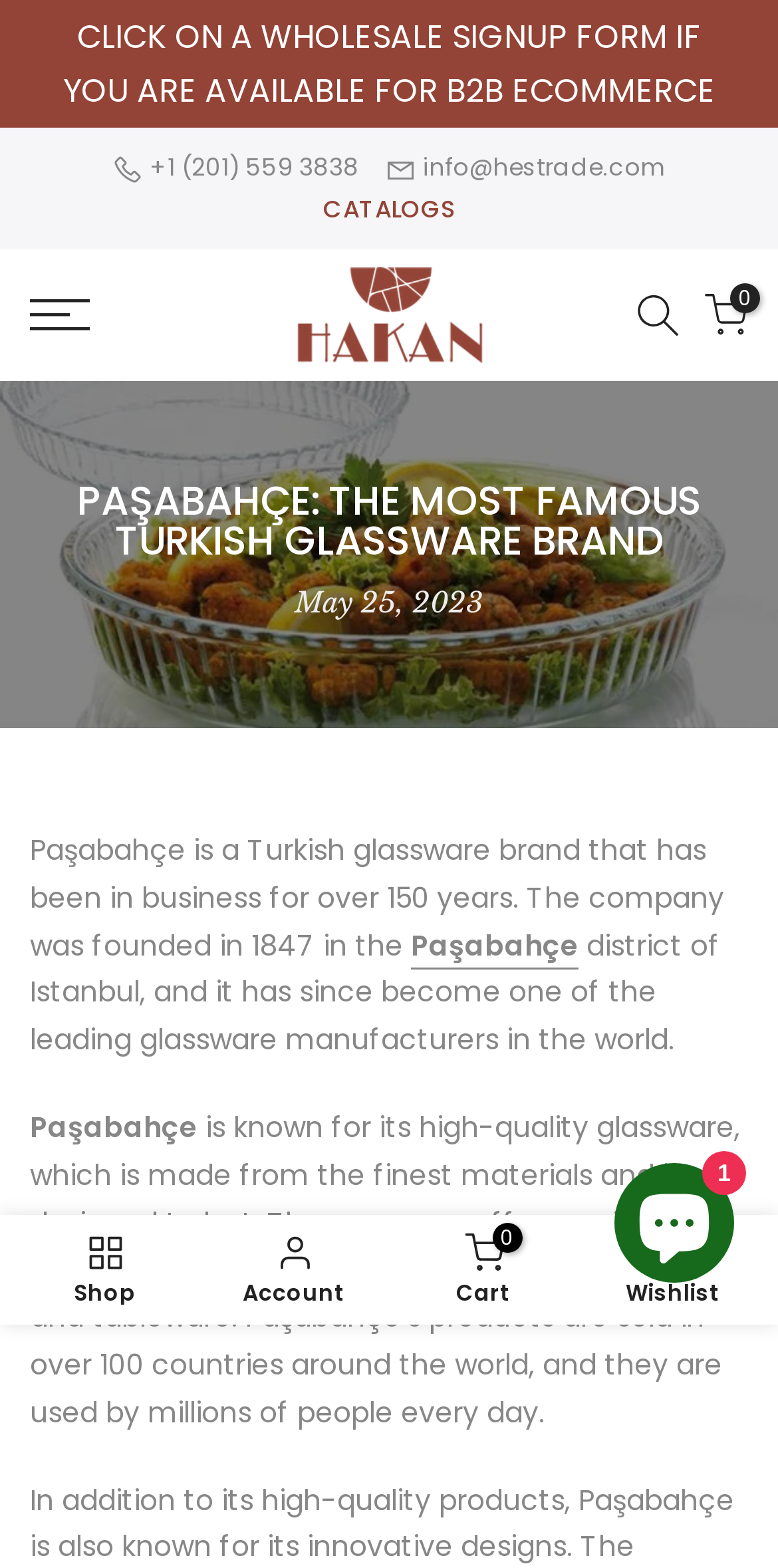What is the main title displayed on this webpage?

PAŞABAHÇE: THE MOST FAMOUS TURKISH GLASSWARE BRAND